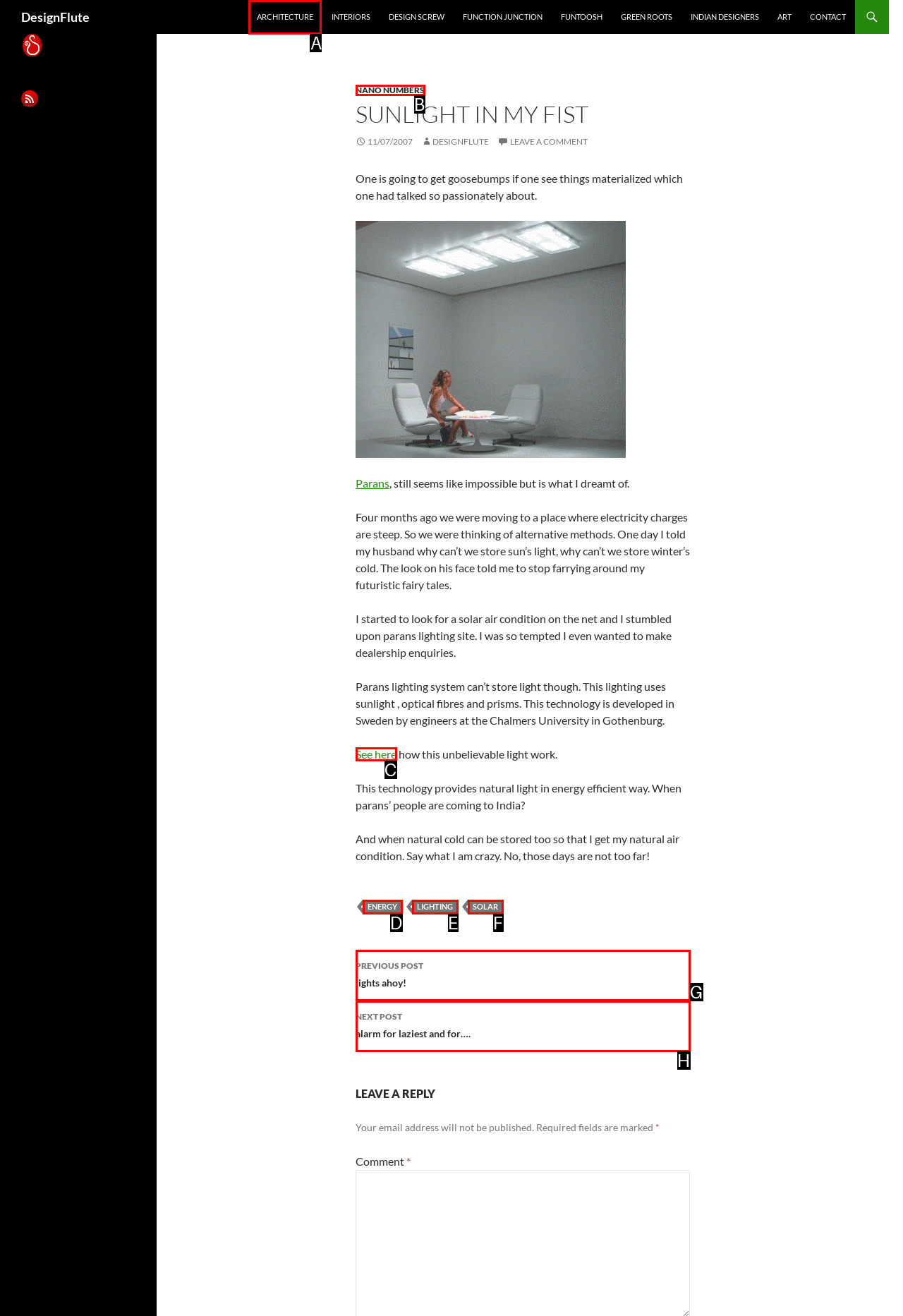Tell me which letter I should select to achieve the following goal: Click on ARCHITECTURE
Answer with the corresponding letter from the provided options directly.

A